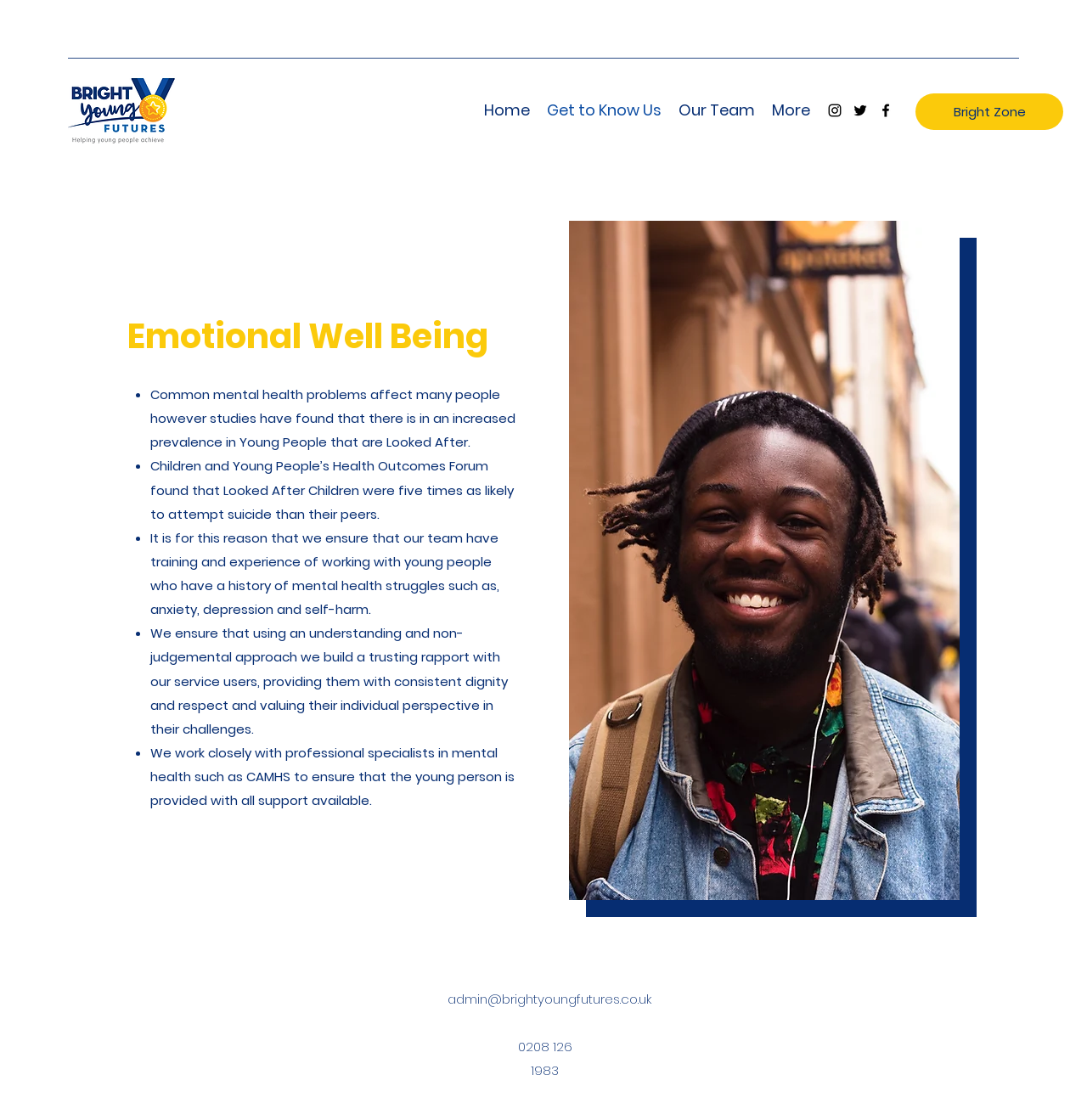Use a single word or phrase to respond to the question:
What is the relationship between the organization and CAMHS?

They work closely together